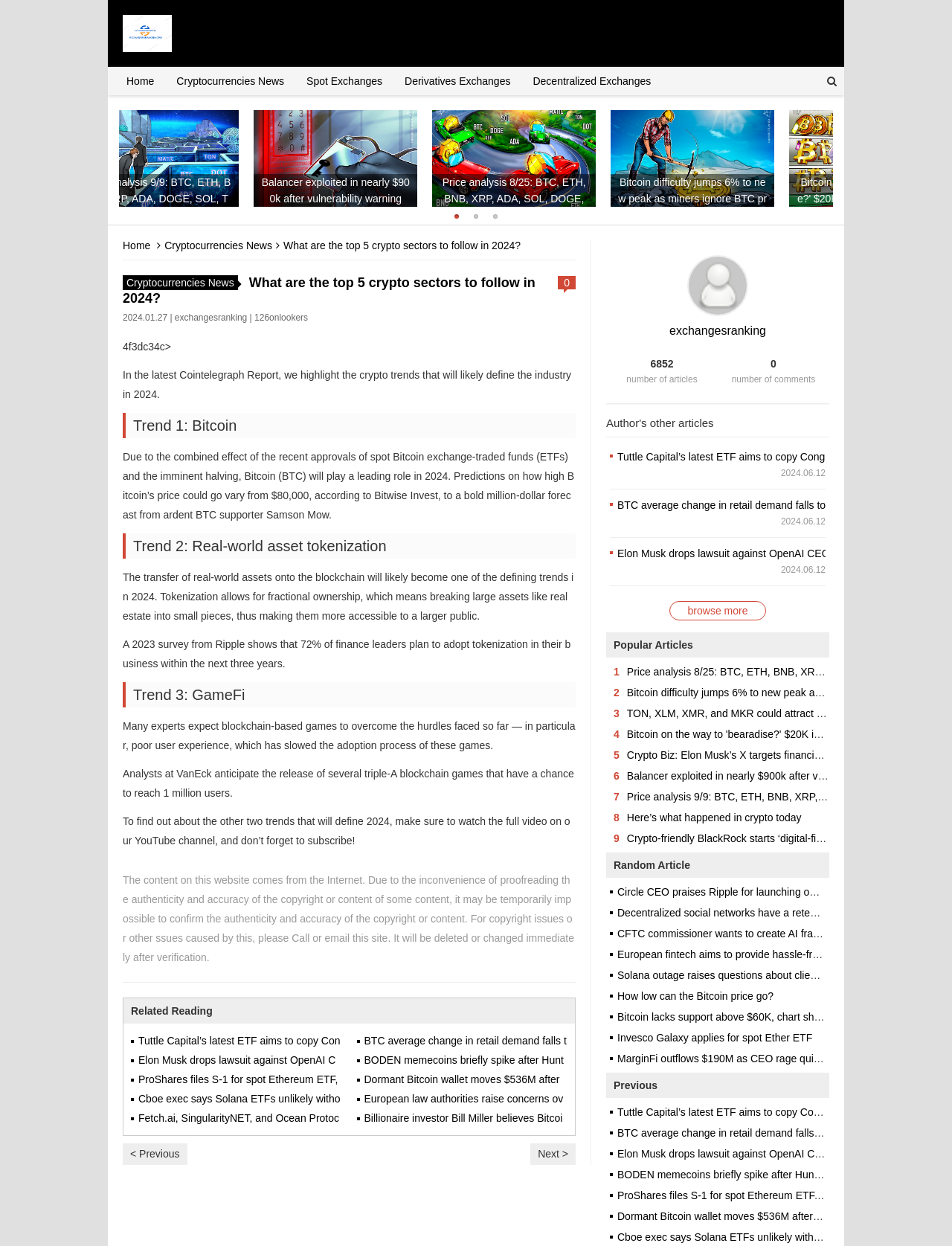What is the purpose of the 'Related Reading' section?
Kindly offer a detailed explanation using the data available in the image.

The 'Related Reading' section is located at the bottom of the webpage and contains links to other articles that are related to the topic of the main article, providing users with additional information and resources.